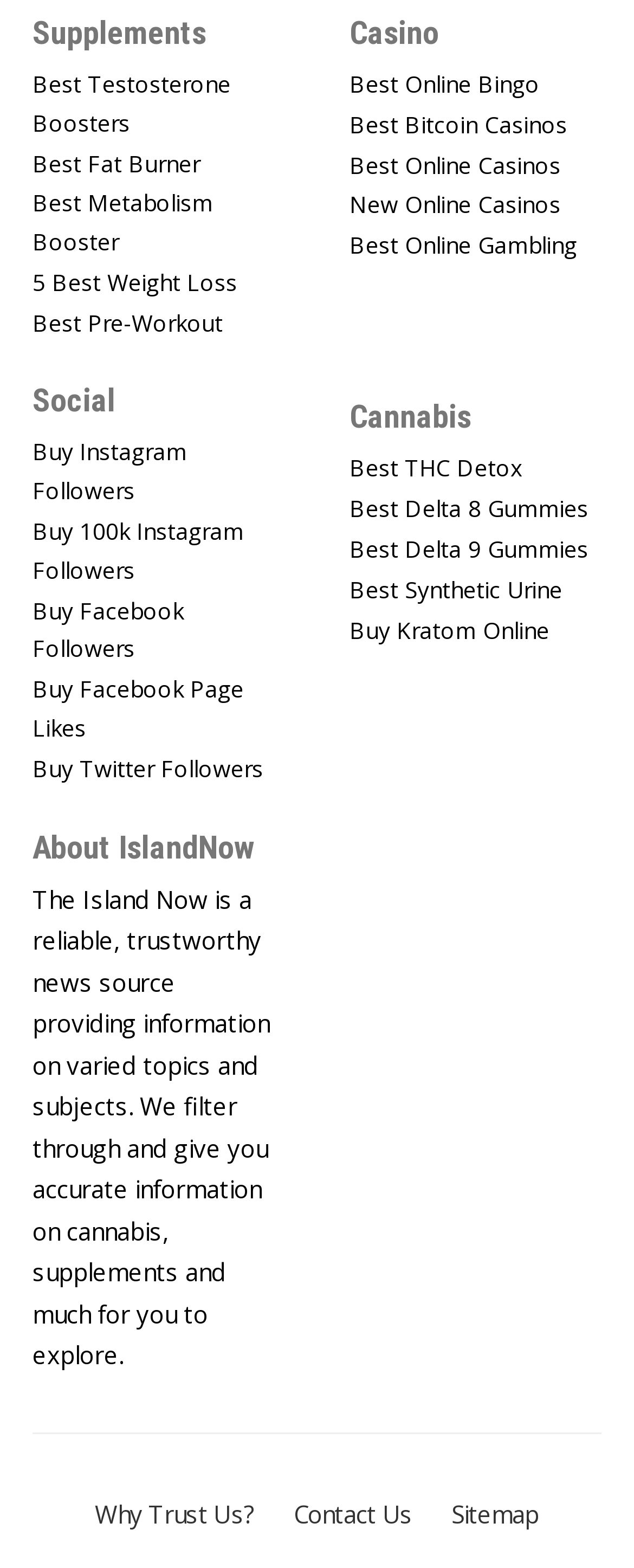Predict the bounding box coordinates of the area that should be clicked to accomplish the following instruction: "Explore Best Online Bingo". The bounding box coordinates should consist of four float numbers between 0 and 1, i.e., [left, top, right, bottom].

[0.551, 0.041, 0.949, 0.071]